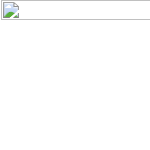Provide a short answer using a single word or phrase for the following question: 
Who sang the National Anthem at the ceremony?

Kelly Casias